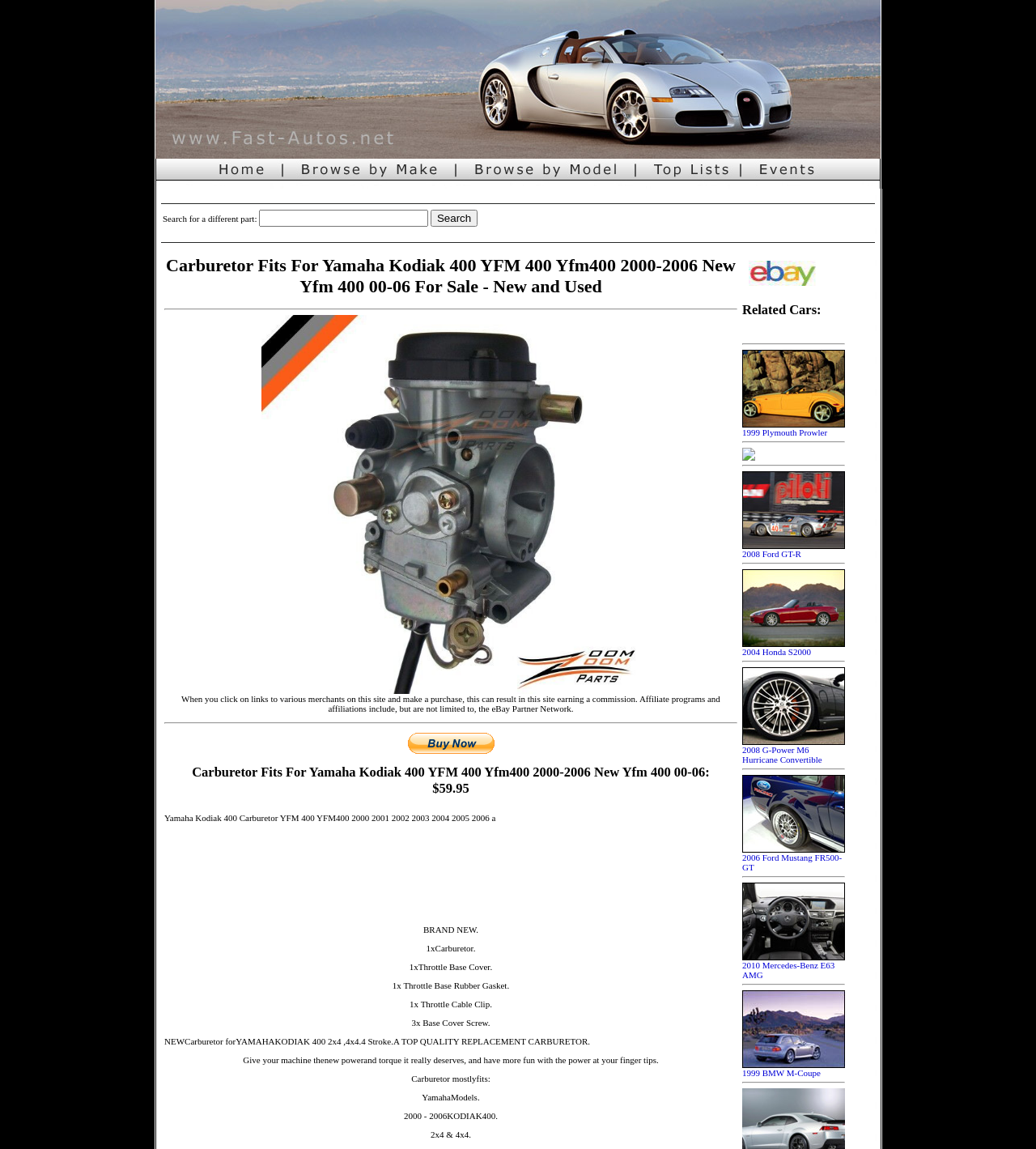Determine the main headline of the webpage and provide its text.

Carburetor Fits For Yamaha Kodiak 400 YFM 400 Yfm400 2000-2006 New Yfm 400 00-06 For Sale - New and Used